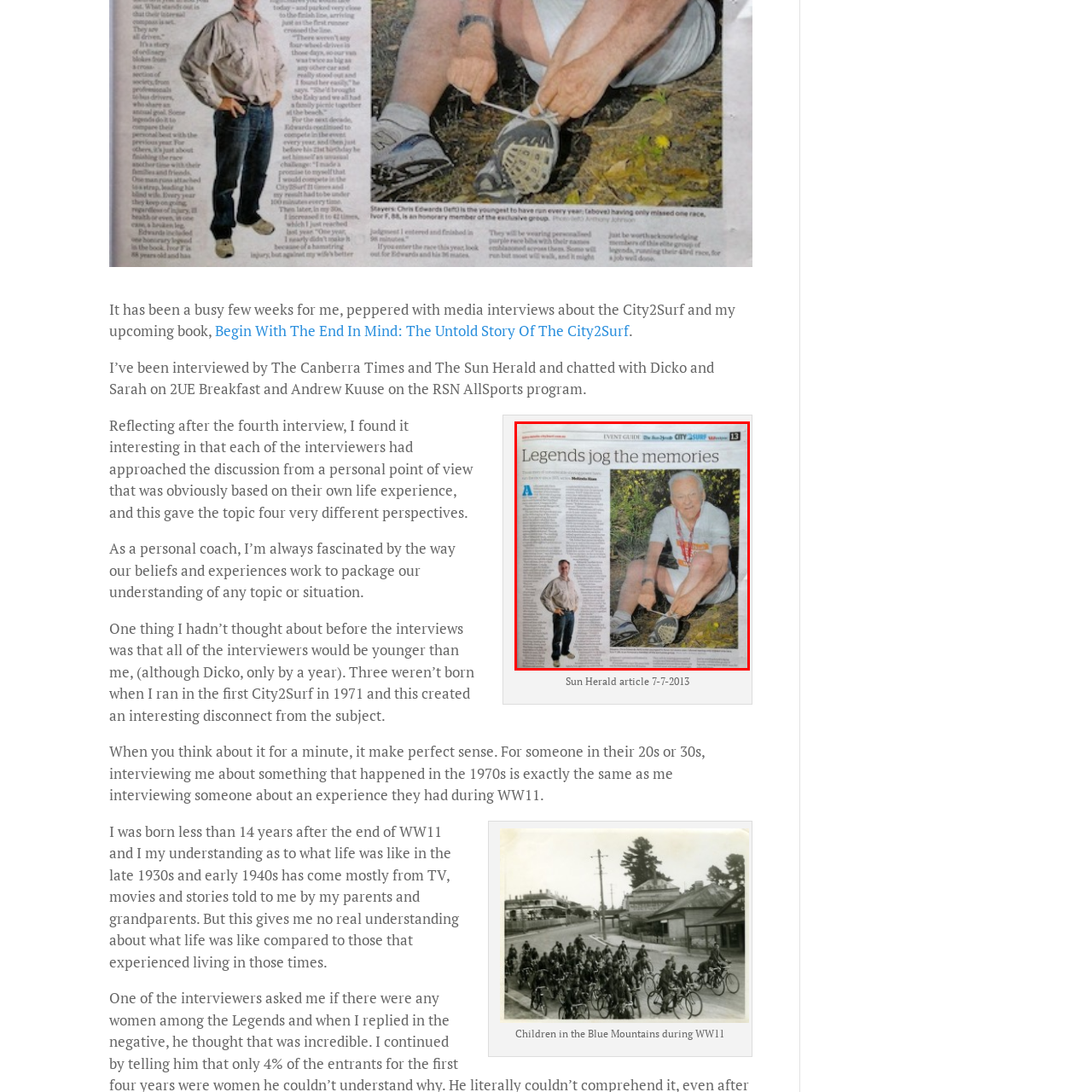Describe extensively the image content marked by the red bounding box.

The image titled "Legends jog the memories" features a nostalgic moment reflecting on past athletic achievements, likely related to the iconic City2Surf event. In the foreground, an elderly gentleman with a medal hangs from his neck is seen crouching down, possibly tying his shoelaces or preparing for a run, embodying the spirit of endurance and reminiscence. His facial expression, coupled with a backdrop of greenery, evokes a sense of connection to a storied past. 

In the lower left corner, a younger man sporting a casual outfit stands, suggesting a juxtaposition between generations and their shared experience in the running community. The accompanying text hints at personal anecdotes and reflections from interviews about the City2Surf, drawing parallels between past experiences and contemporary perspectives. This image serves as a tribute to the memories forged through the event, illustrating how running transcends age and continues to inspire.